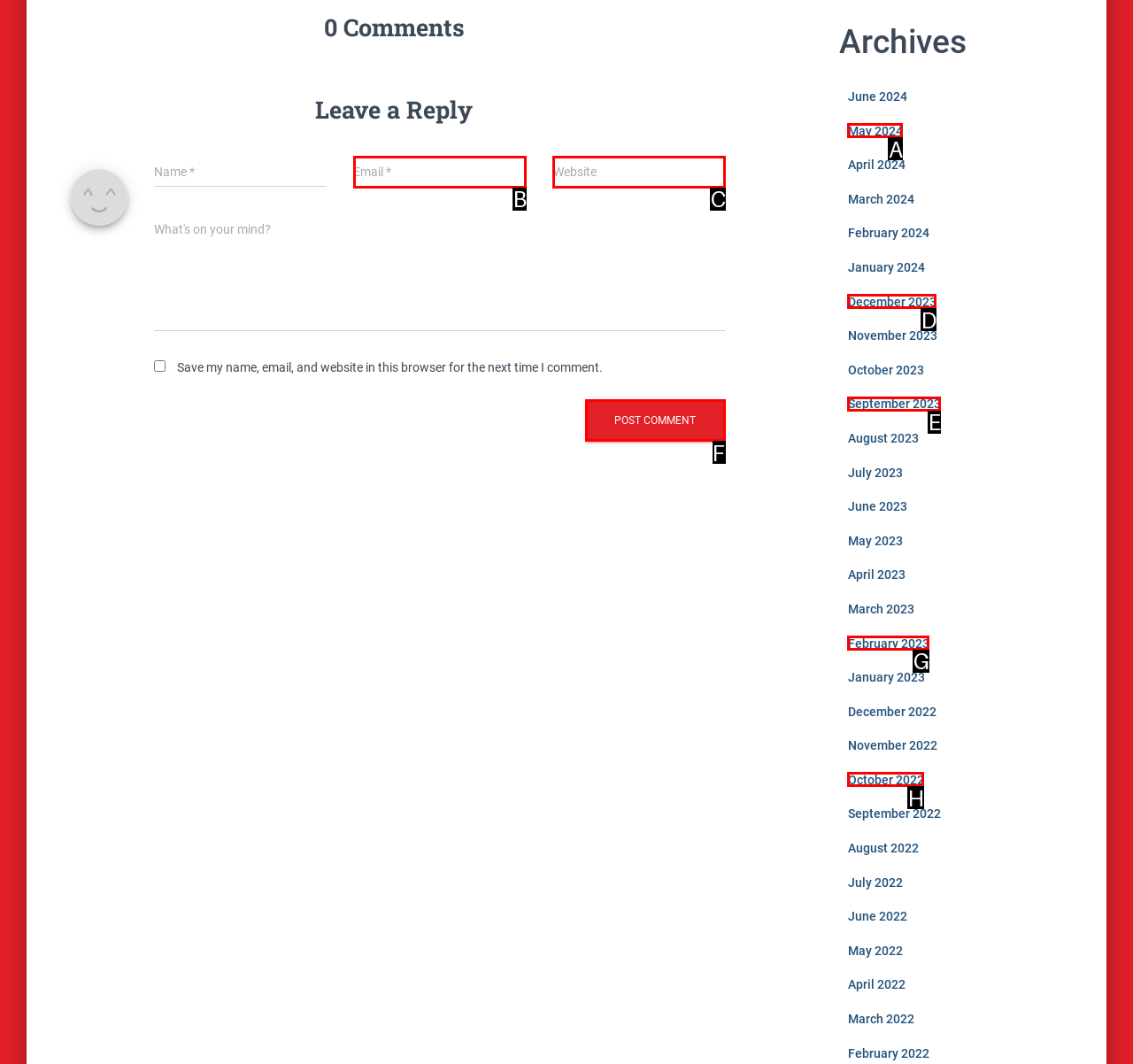Match the following description to a UI element: name="submit" value="Post Comment"
Provide the letter of the matching option directly.

F